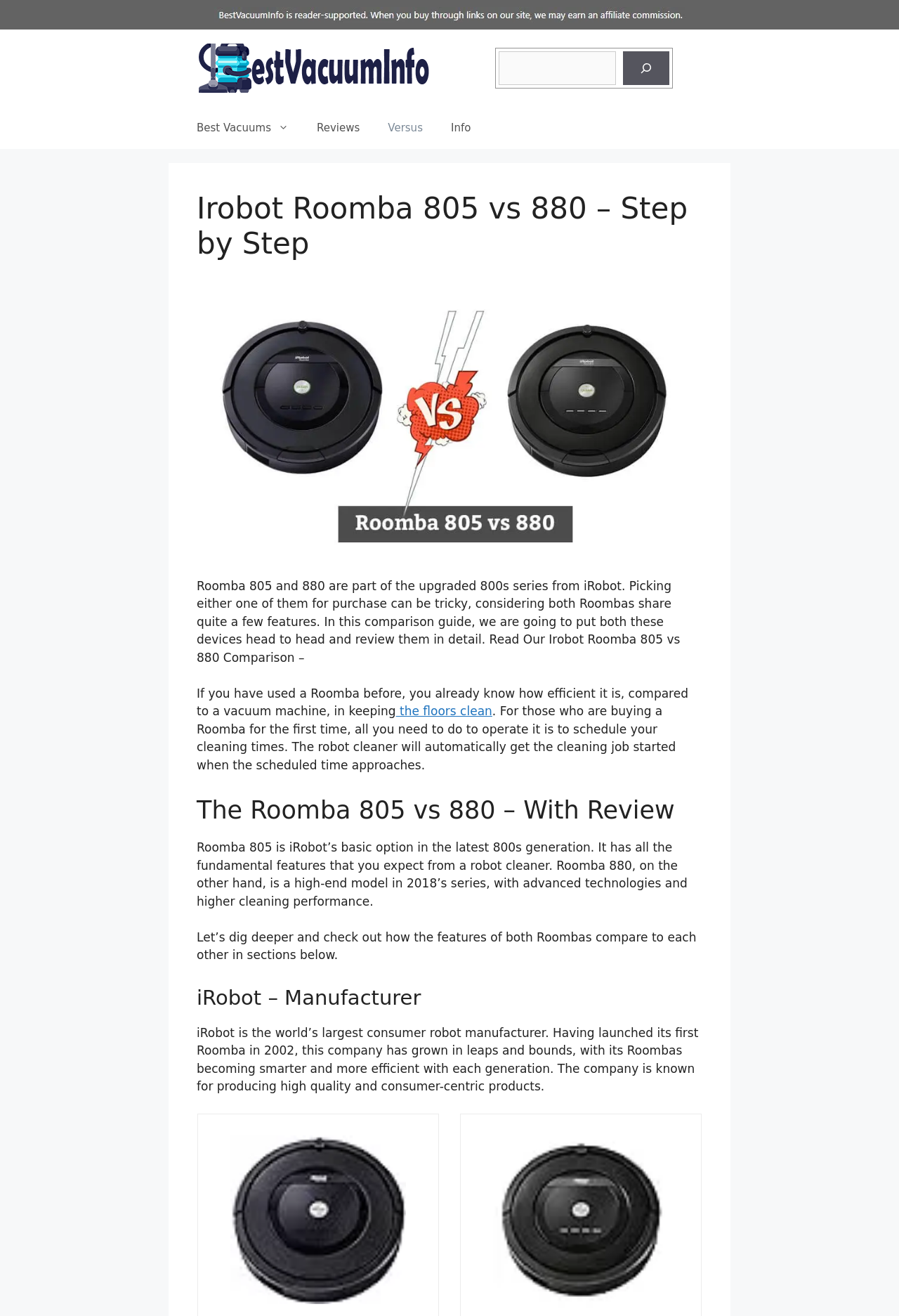Provide a brief response in the form of a single word or phrase:
What is the main topic of this webpage?

Roomba 805 vs 880